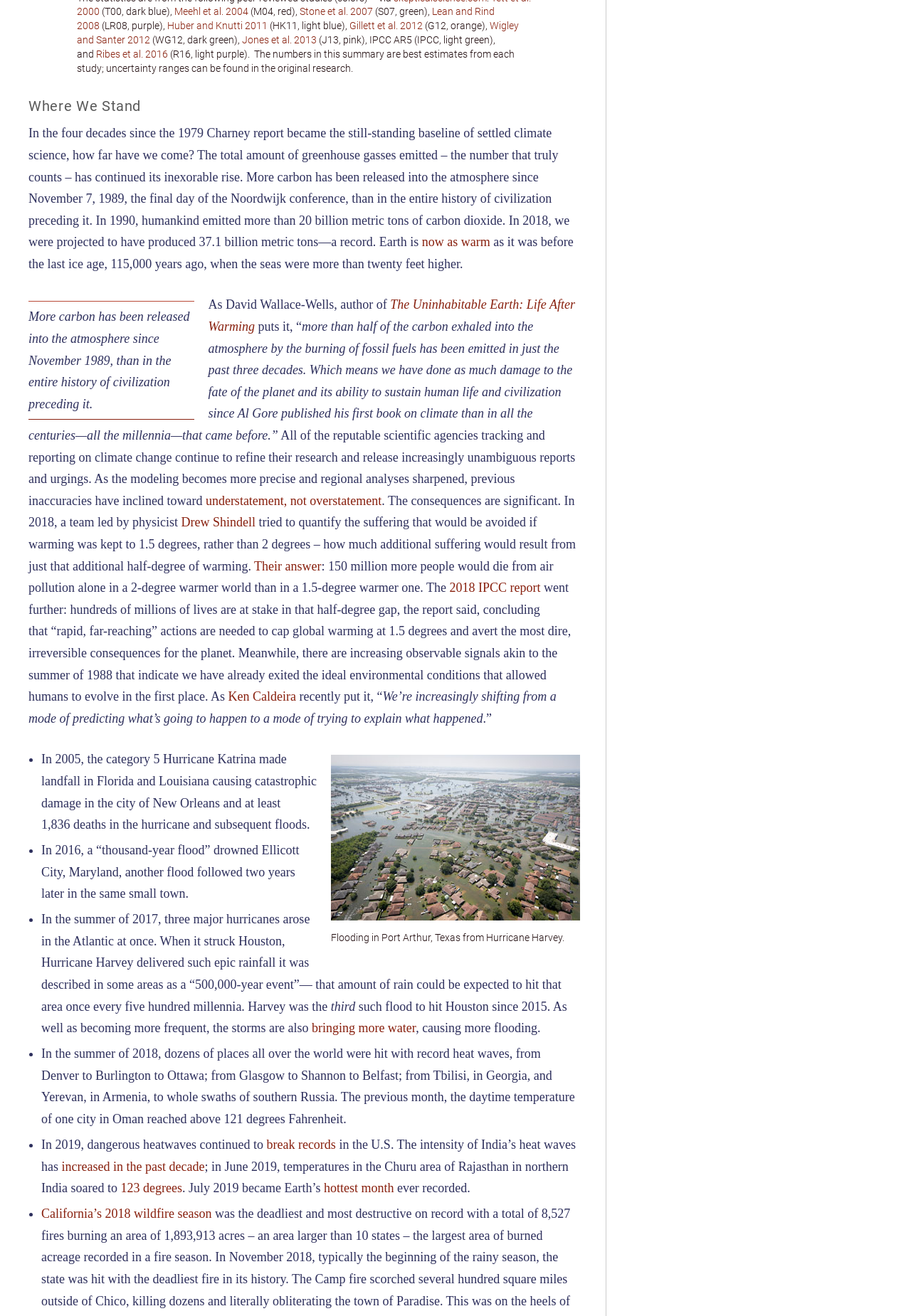Can you find the bounding box coordinates of the area I should click to execute the following instruction: "follow the link 'Drew Shindell'"?

[0.199, 0.392, 0.28, 0.402]